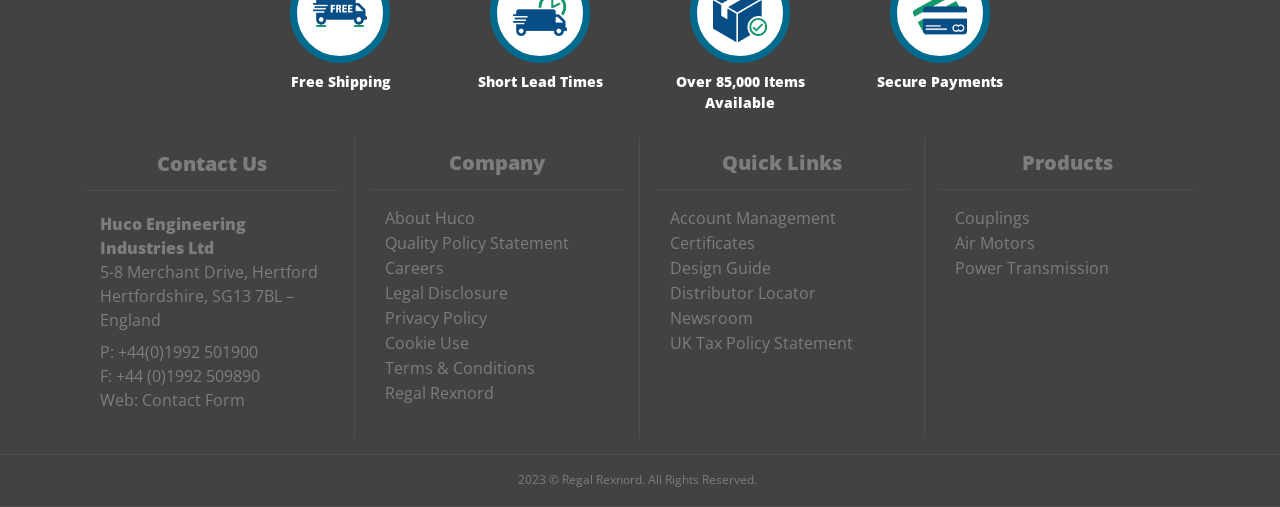Refer to the element description Quality Policy Statement and identify the corresponding bounding box in the screenshot. Format the coordinates as (top-left x, top-left y, bottom-right x, bottom-right y) with values in the range of 0 to 1.

[0.301, 0.457, 0.445, 0.501]